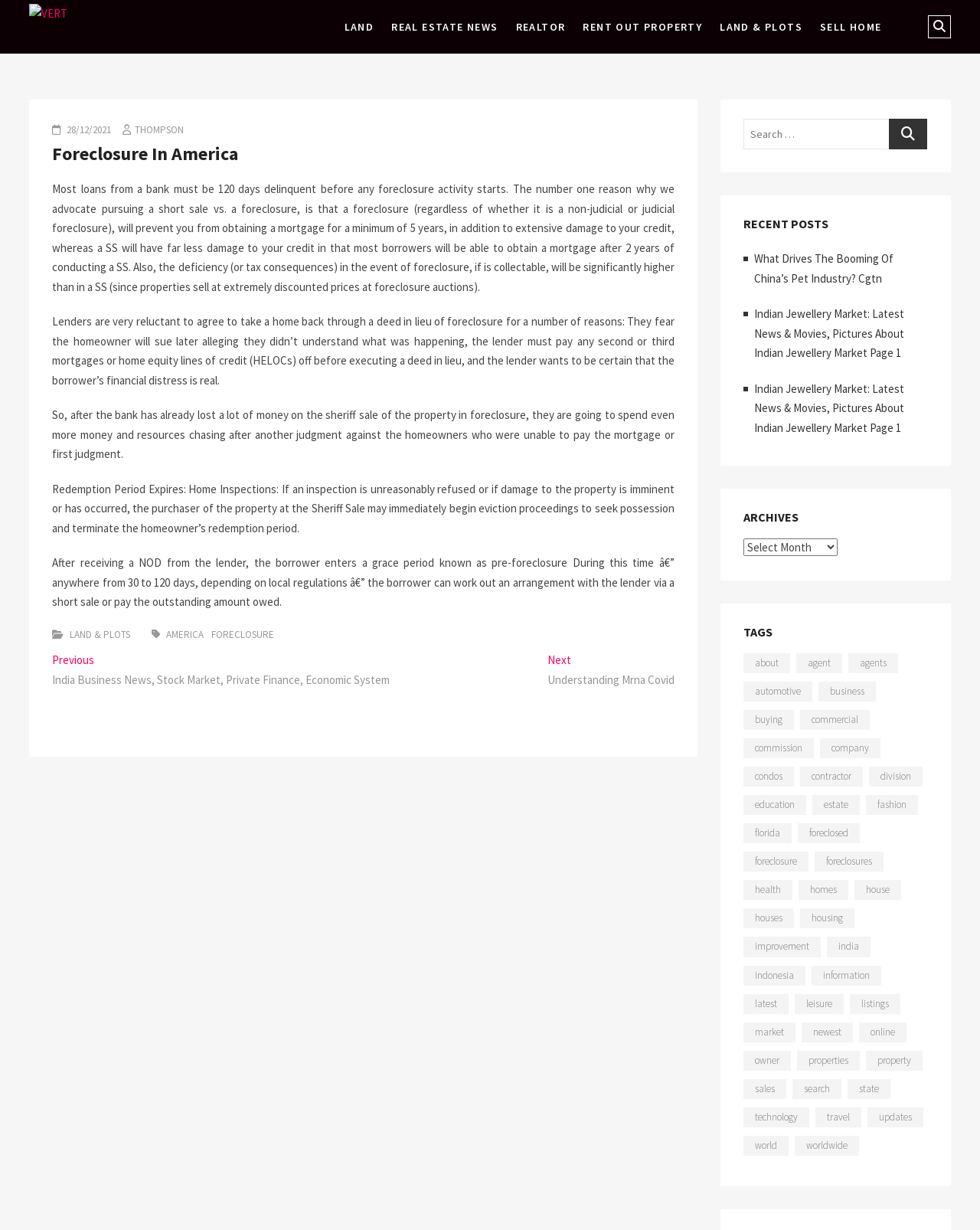What is the purpose of the 'RECENT POSTS' section?
Respond to the question with a well-detailed and thorough answer.

I looked at the 'RECENT POSTS' section and found that it contains a list of links to recent posts, which suggests that its purpose is to show recent posts.